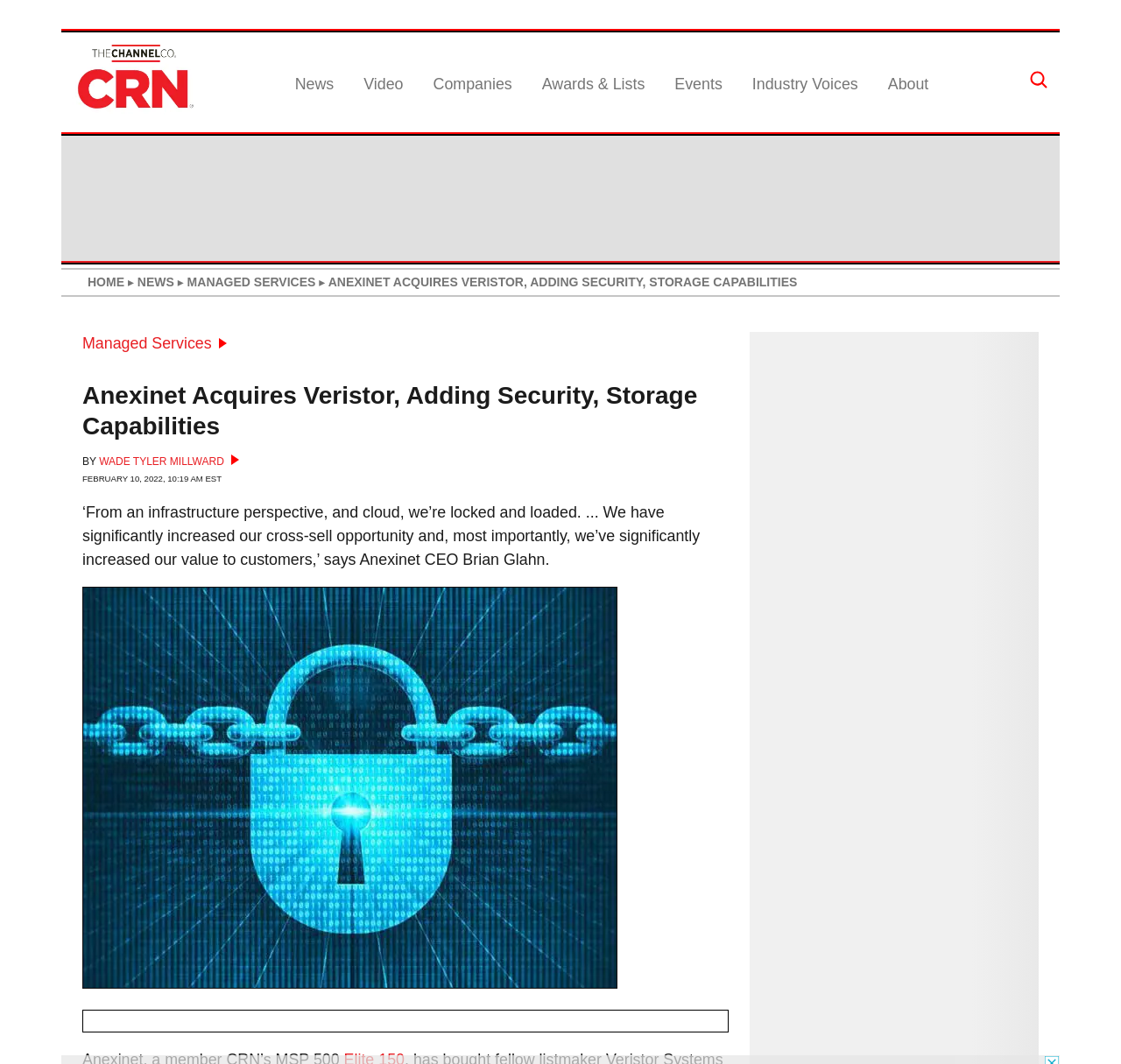Answer the following query concisely with a single word or phrase:
What is the author of the article?

Wade Tyler Millward